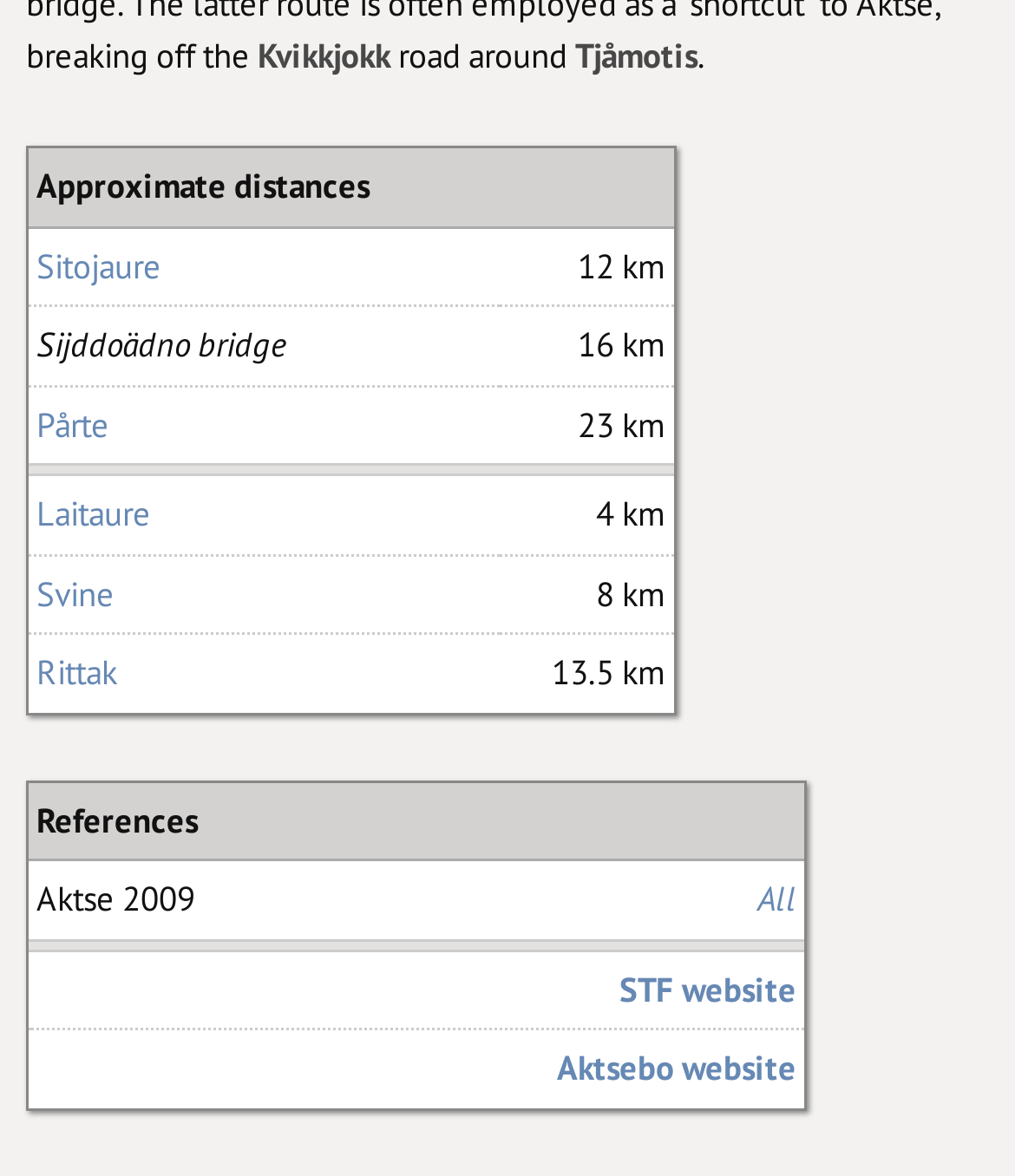What is the name of the website mentioned in the references?
Based on the visual content, answer with a single word or a brief phrase.

STF website